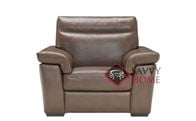What is the original price of the chair?
Based on the screenshot, give a detailed explanation to answer the question.

According to the caption, the chair is priced at $1,969, which is the original price of the chair.